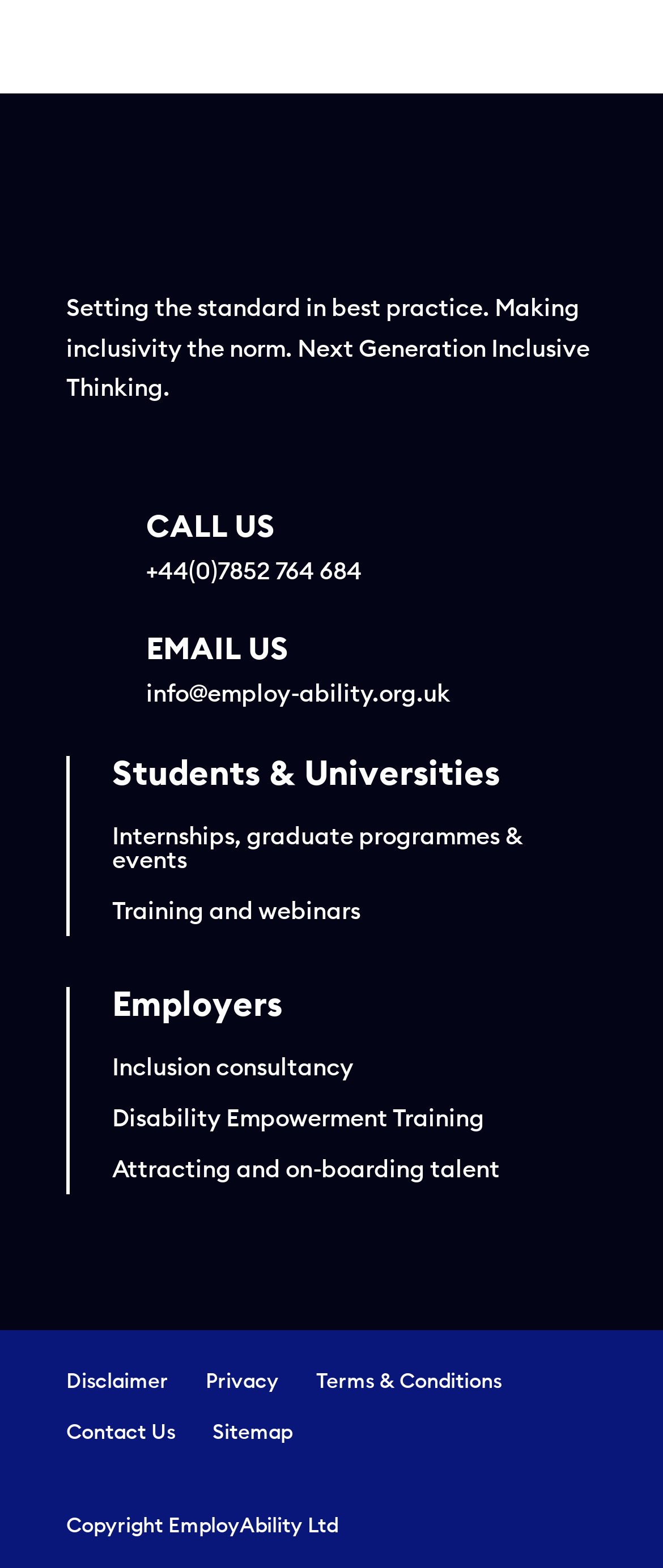What is the topic of the first link under 'Students & Universities'?
Please provide a detailed and thorough answer to the question.

I found the first link under 'Students & Universities' by looking at the layout of the webpage, and it is labeled as 'Internships, graduate programmes & events'.